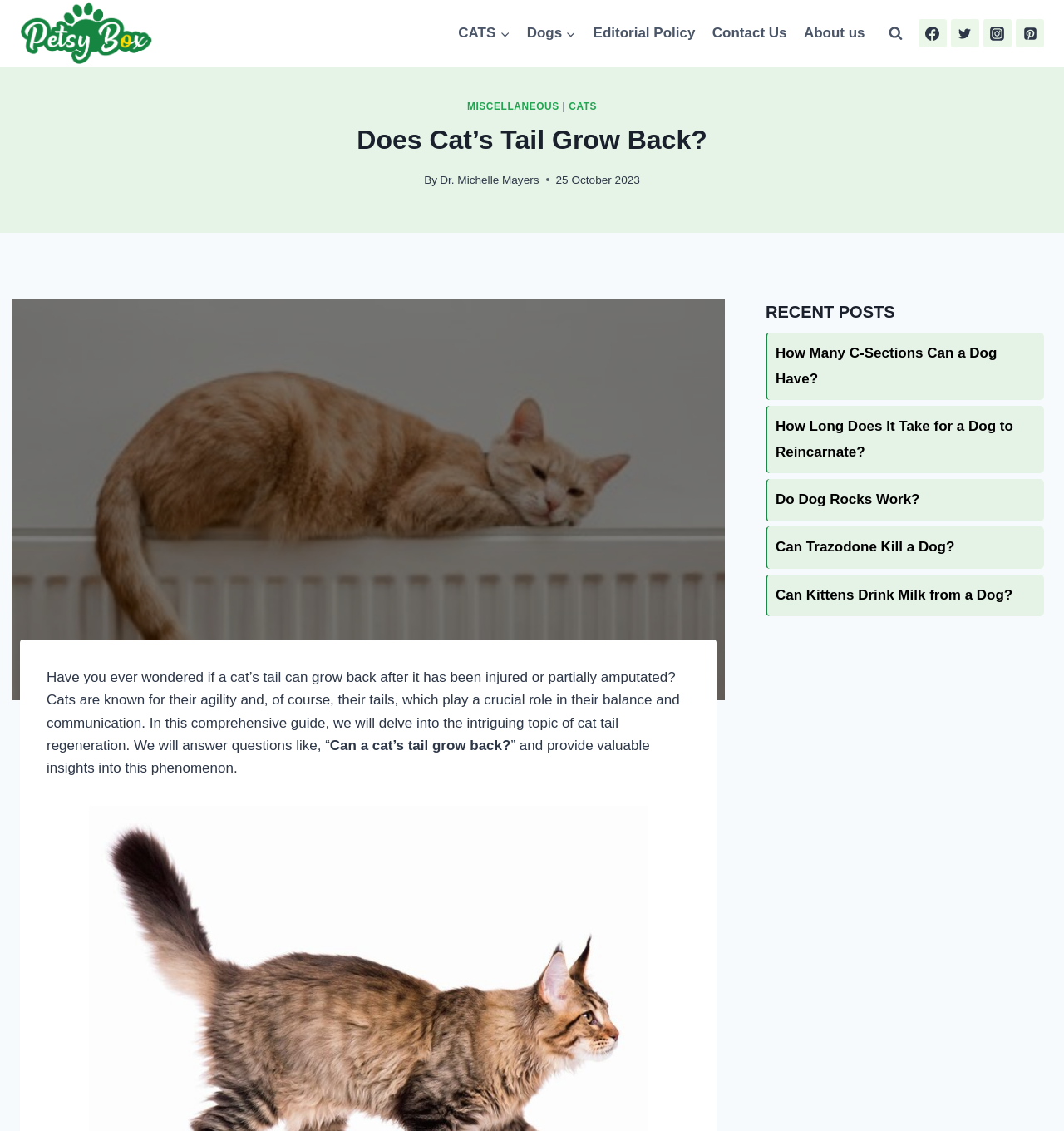Based on the image, give a detailed response to the question: What is the date of the featured article?

I determined the date of the featured article by reading the StaticText element with the text '25 October 2023' and its surrounding context, which suggests that it is the date of the article.